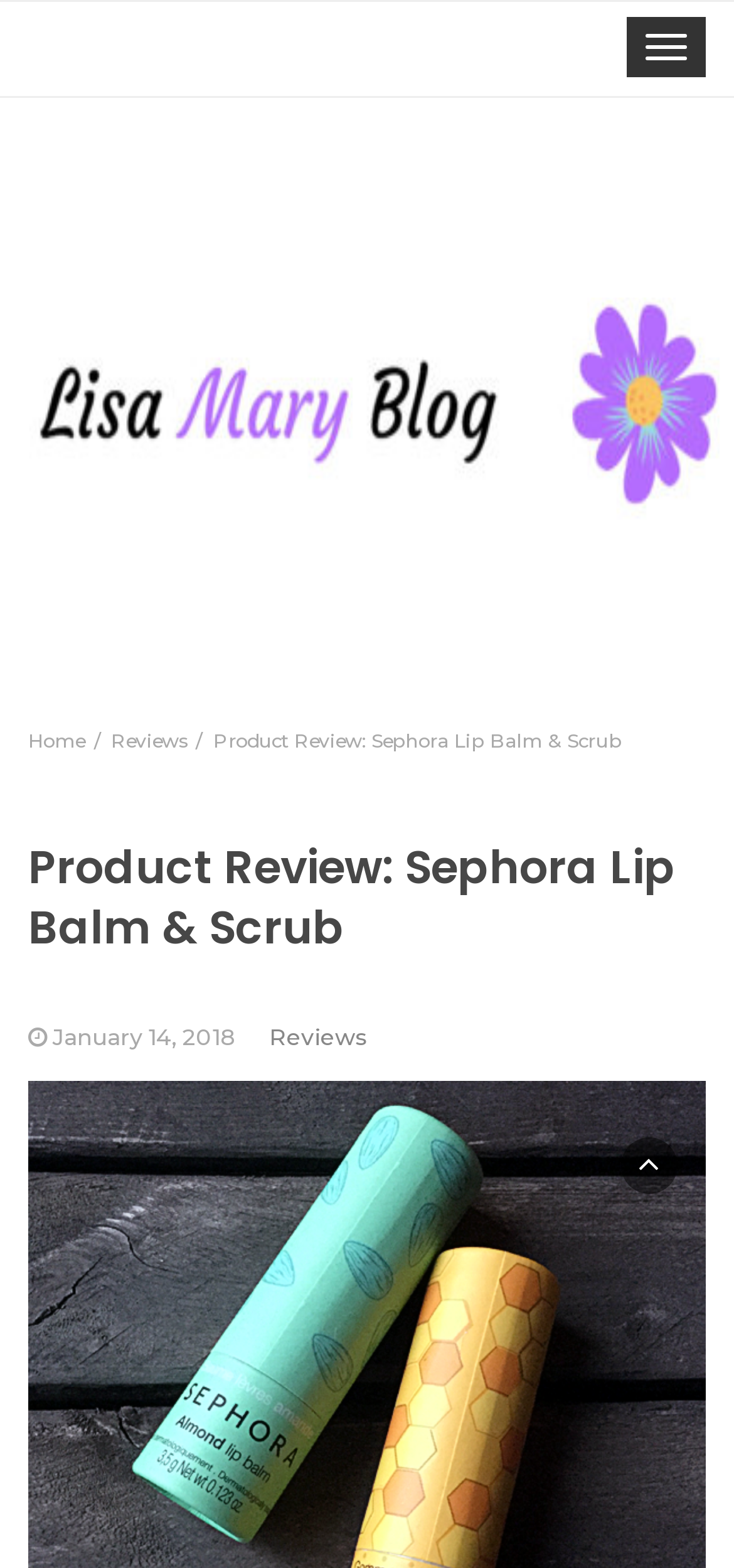What is the date of the review?
Analyze the image and provide a thorough answer to the question.

I found the answer by looking at the link element with the text 'January 14, 2018' which is located below the heading element 'Product Review: Sephora Lip Balm & Scrub'.